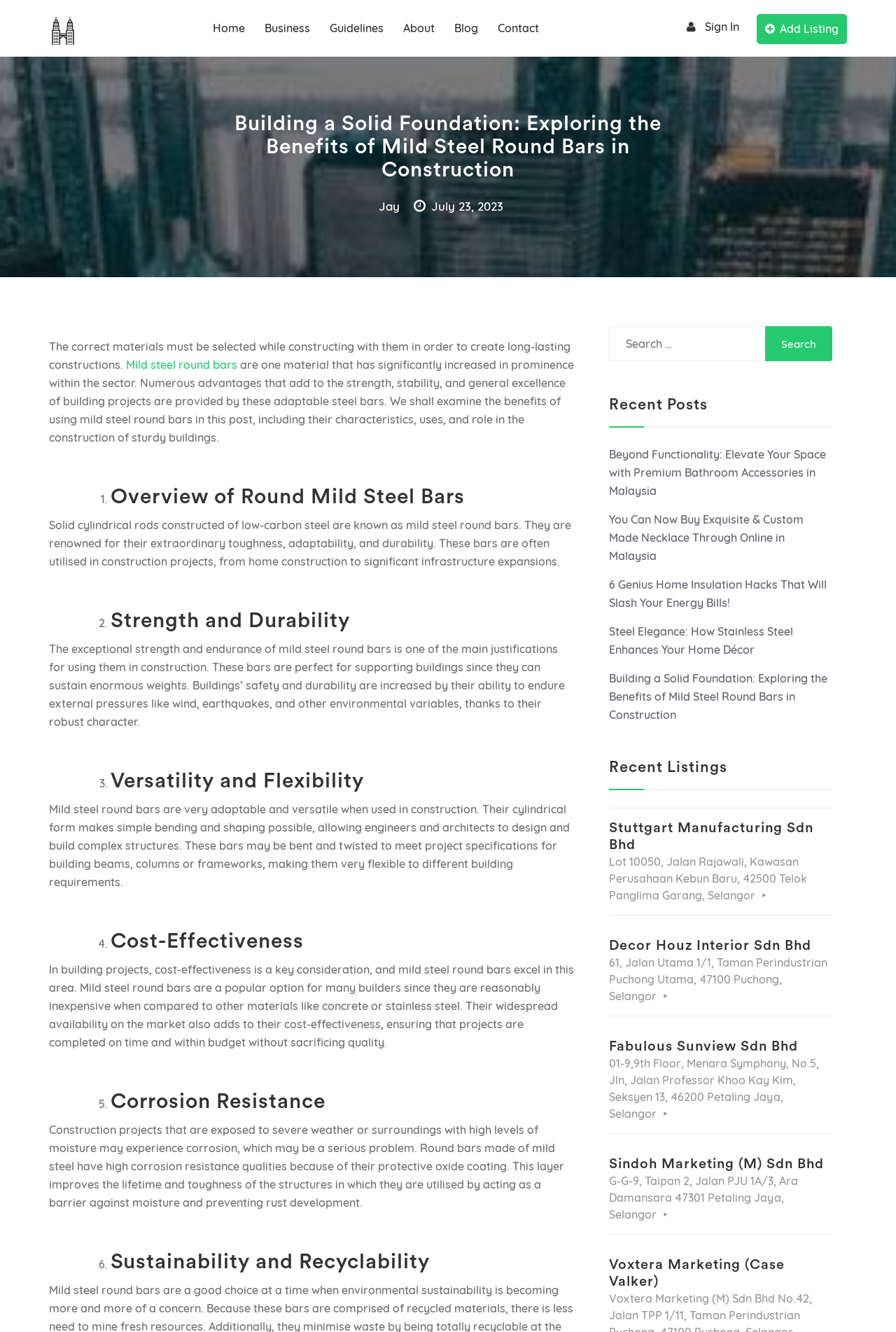Identify the webpage's primary heading and generate its text.

Malaysia Business Directory